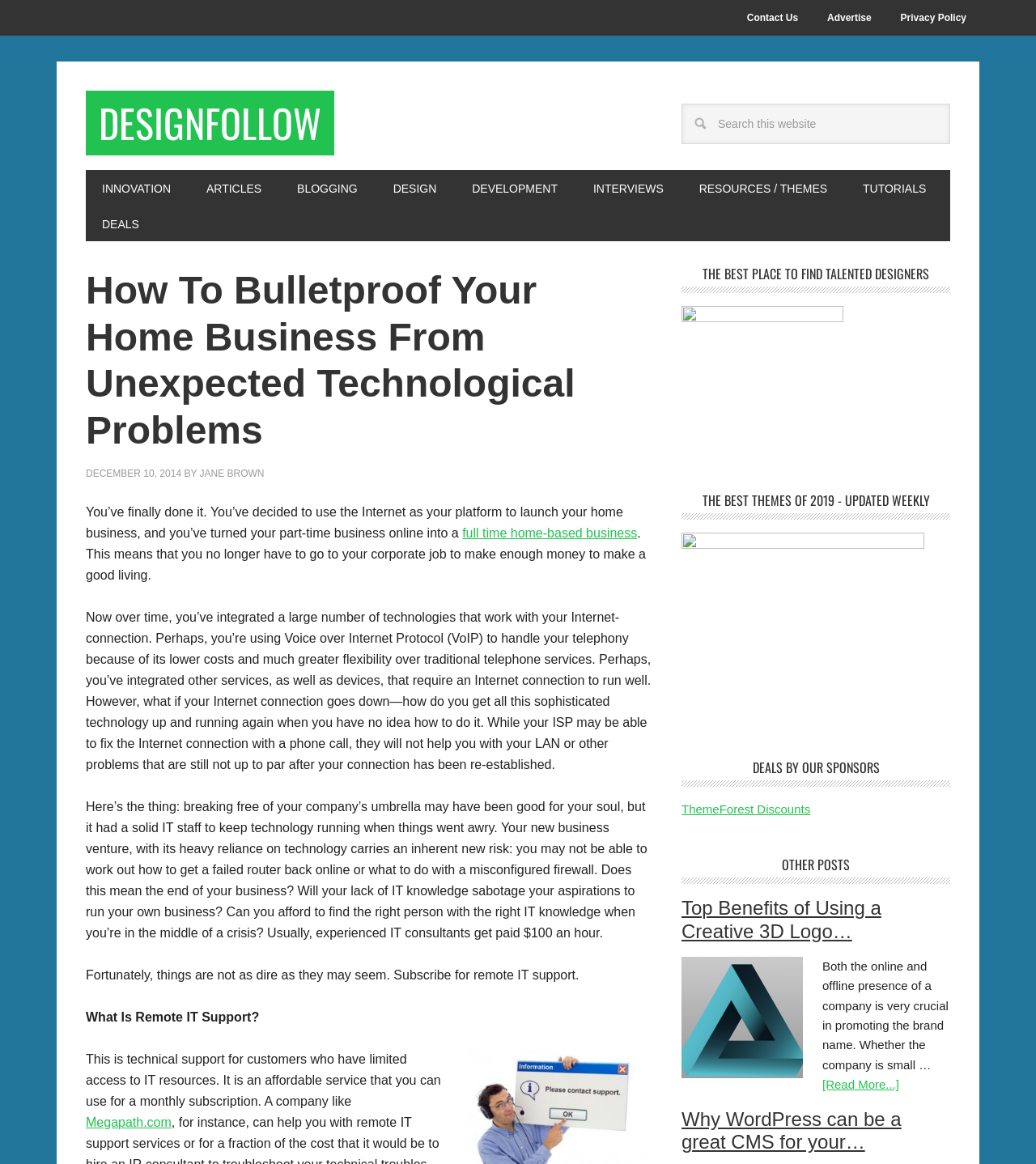Summarize the webpage with a detailed and informative caption.

This webpage is about a blog post titled "How To Bulletproof Your Home Business From Unexpected Technological Problems" on the website DesignFollow. At the top of the page, there is a navigation menu with links to "Contact Us", "Advertise", and "Privacy Policy". Below this, there is a heading with the website's name, "DESIGNFOLLOW", and a search bar with a search button.

The main content of the page is divided into two sections. On the left side, there is a navigation menu with links to various categories such as "INNOVATION", "ARTICLES", "BLOGGING", and more. Below this, there is a heading with the title of the blog post, followed by the article's content. The article discusses the importance of having a reliable internet connection for a home-based business and the risks of technological problems. It also introduces the concept of remote IT support as a solution to these problems.

On the right side of the page, there are several headings and links to other articles and resources. These include "THE BEST PLACE TO FIND TALENTED DESIGNERS", "THE BEST THEMES OF 2019 - UPDATED WEEKLY", "DEALS BY OUR SPONSORS", and "OTHER POSTS". Each of these sections has links to related articles or resources.

There are a total of 9 links to other articles or resources on the right side of the page, including "Top Benefits of Using a Creative 3D Logo Design for Your Company" and "Why WordPress can be a great CMS for your…". The page also has a few static text elements, including a brief description of the article and a call to action to subscribe for remote IT support.